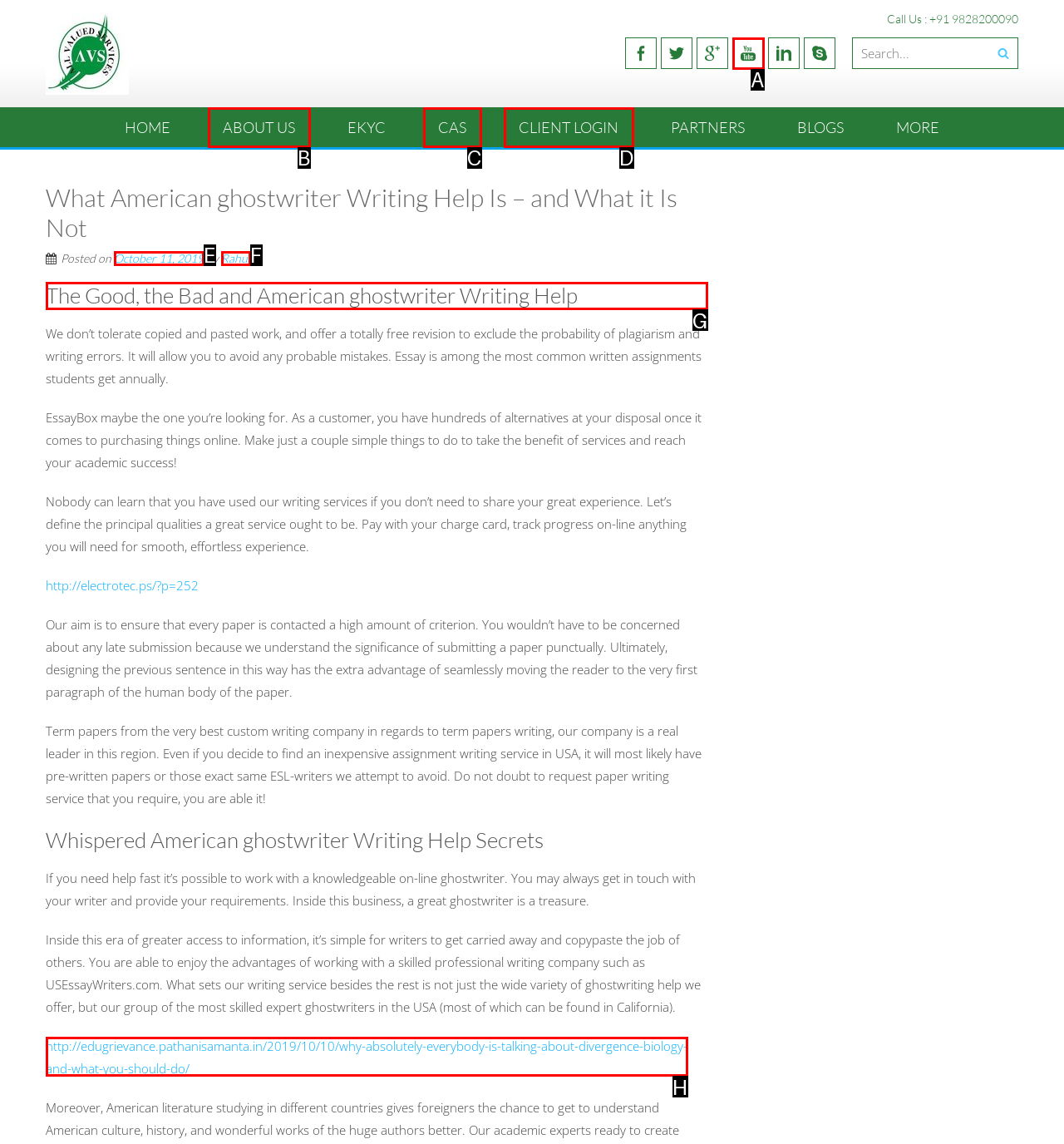Tell me the letter of the UI element I should click to accomplish the task: Learn about American ghostwriter writing help based on the choices provided in the screenshot.

G